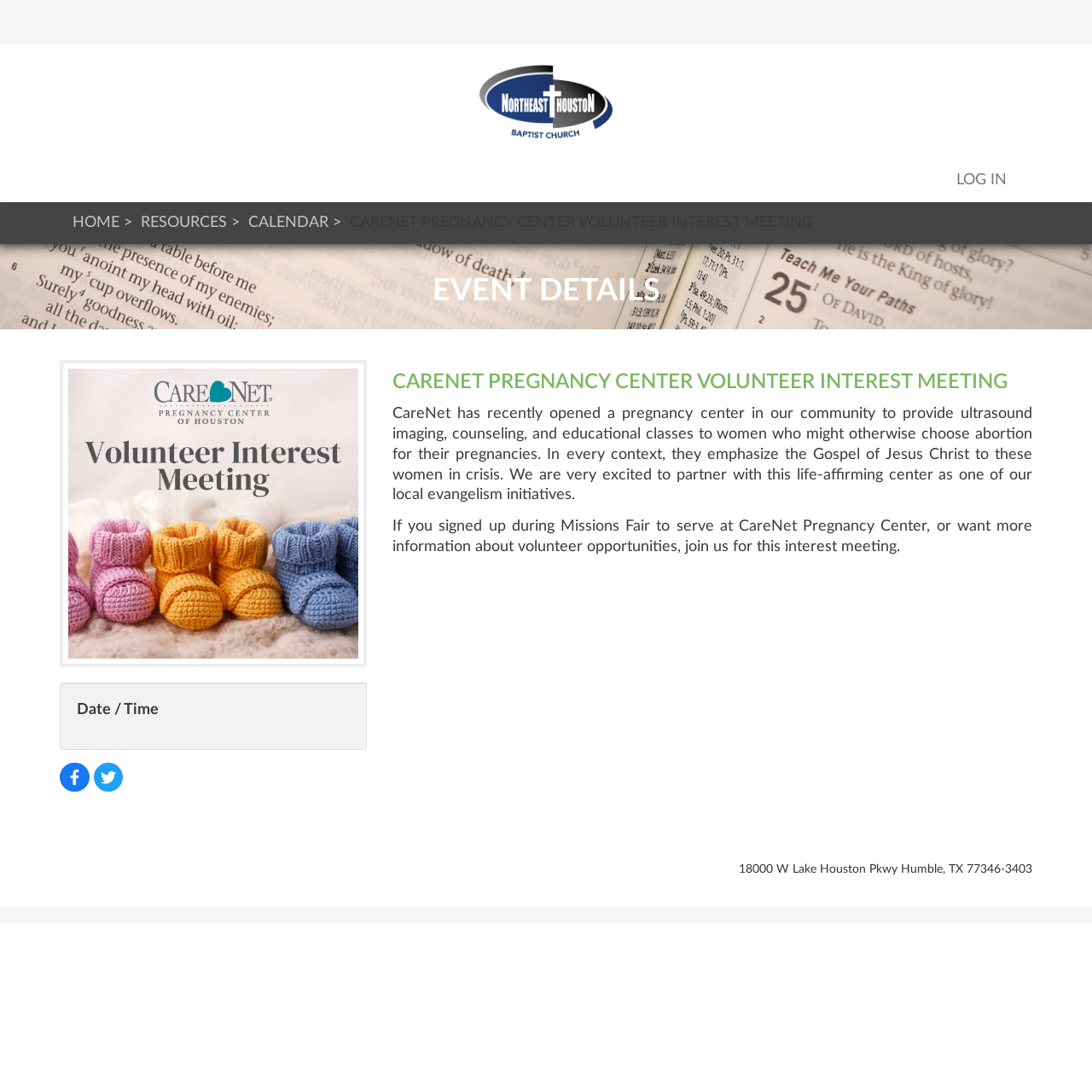Answer the question with a brief word or phrase:
What is the name of the pregnancy center?

CareNet